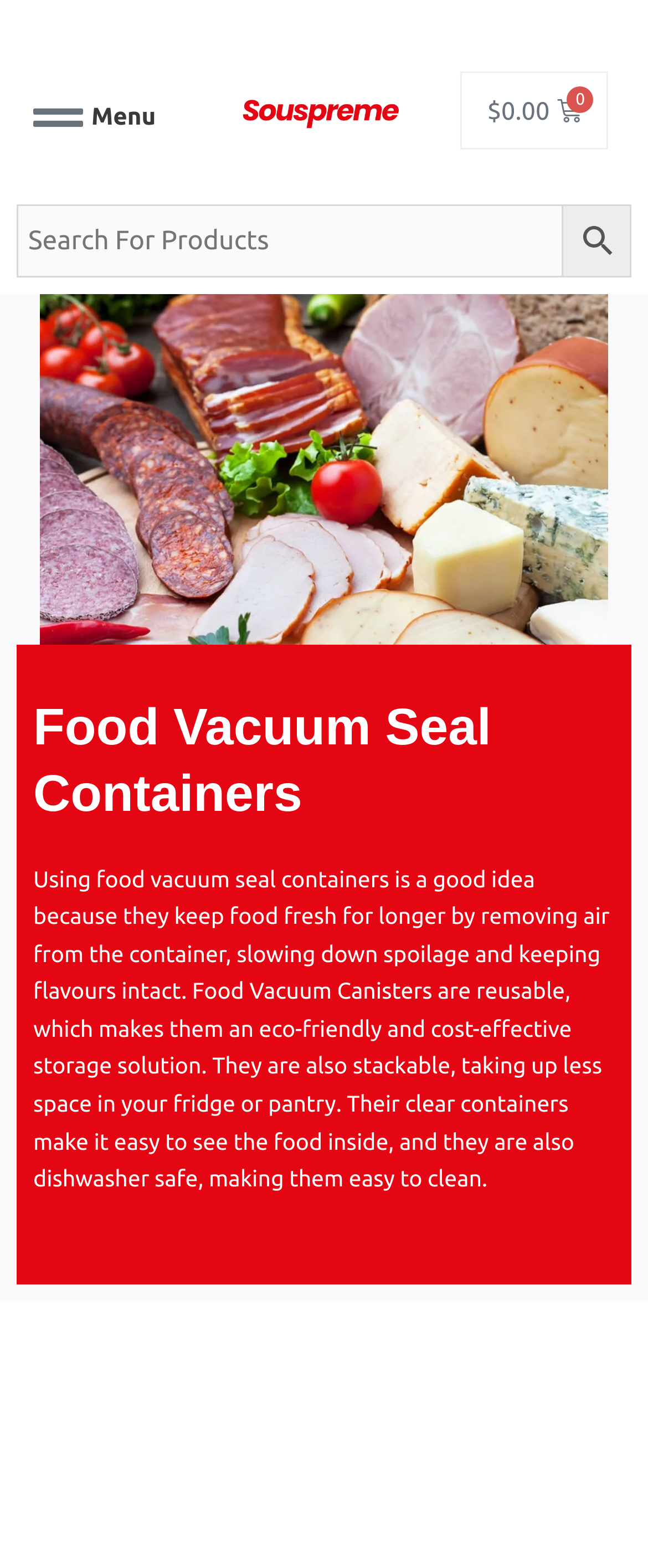Please provide a comprehensive response to the question based on the details in the image: What is the benefit of clear containers in food vacuum seal containers?

The clear containers of food vacuum seal containers make it easy to see the food inside, which is one of the benefits mentioned on the webpage.